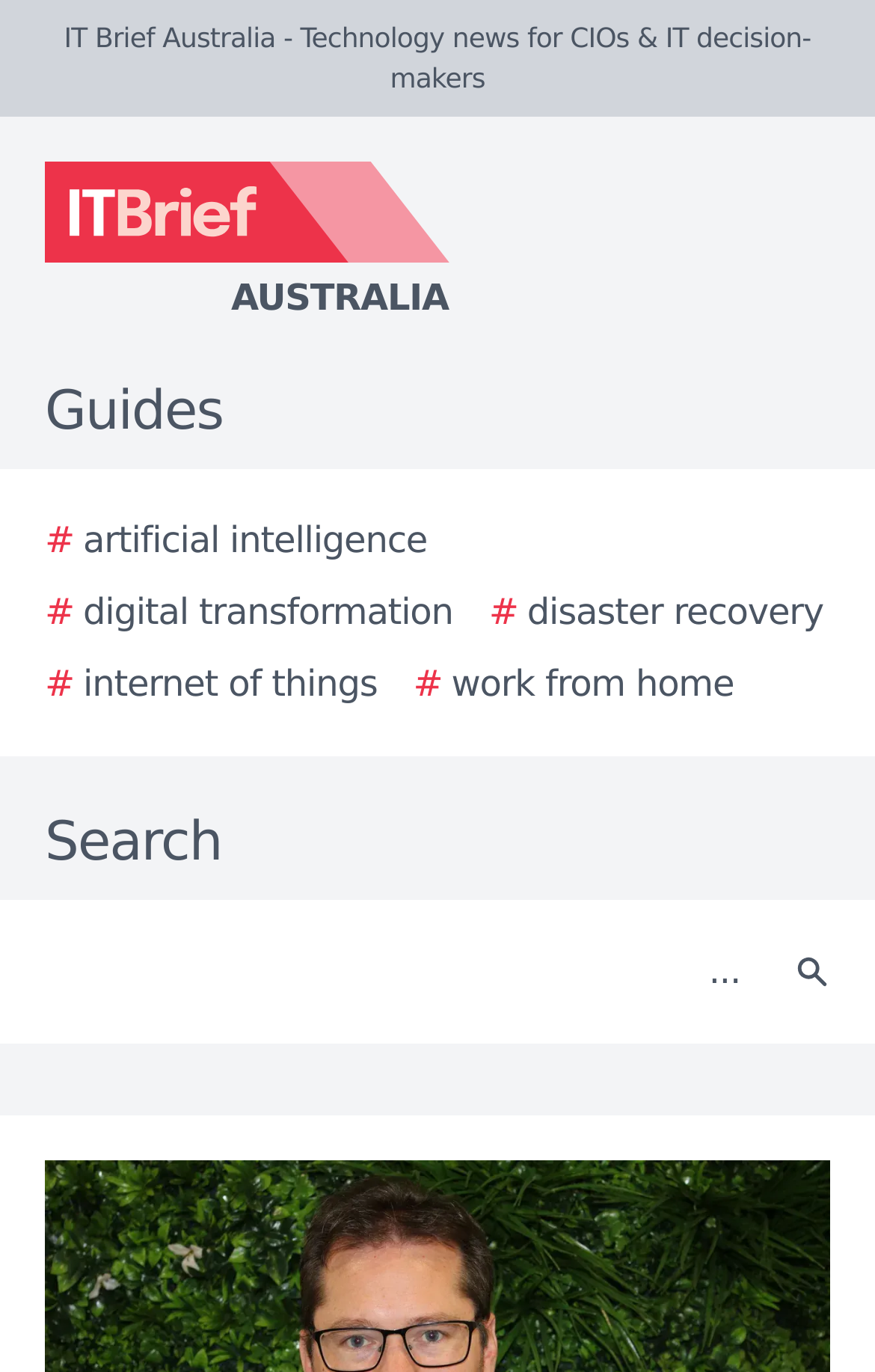Generate an in-depth caption that captures all aspects of the webpage.

The webpage appears to be a news article page from IT Brief Australia, a technology news website for CIOs and IT decision-makers. At the top of the page, there is a logo of IT Brief Australia, accompanied by the website's name in text. Below the logo, there is a horizontal menu with several links to guides and topics, including artificial intelligence, digital transformation, disaster recovery, internet of things, and work from home.

On the top-right side of the page, there is a search bar with a text box and a search button. The search button has a small icon. Below the search bar, the main content of the page begins, which is an article about Atturra, an Australian technology consulting firm, appointing Geoff Davis as the new senior manager for business applications in Canberra.